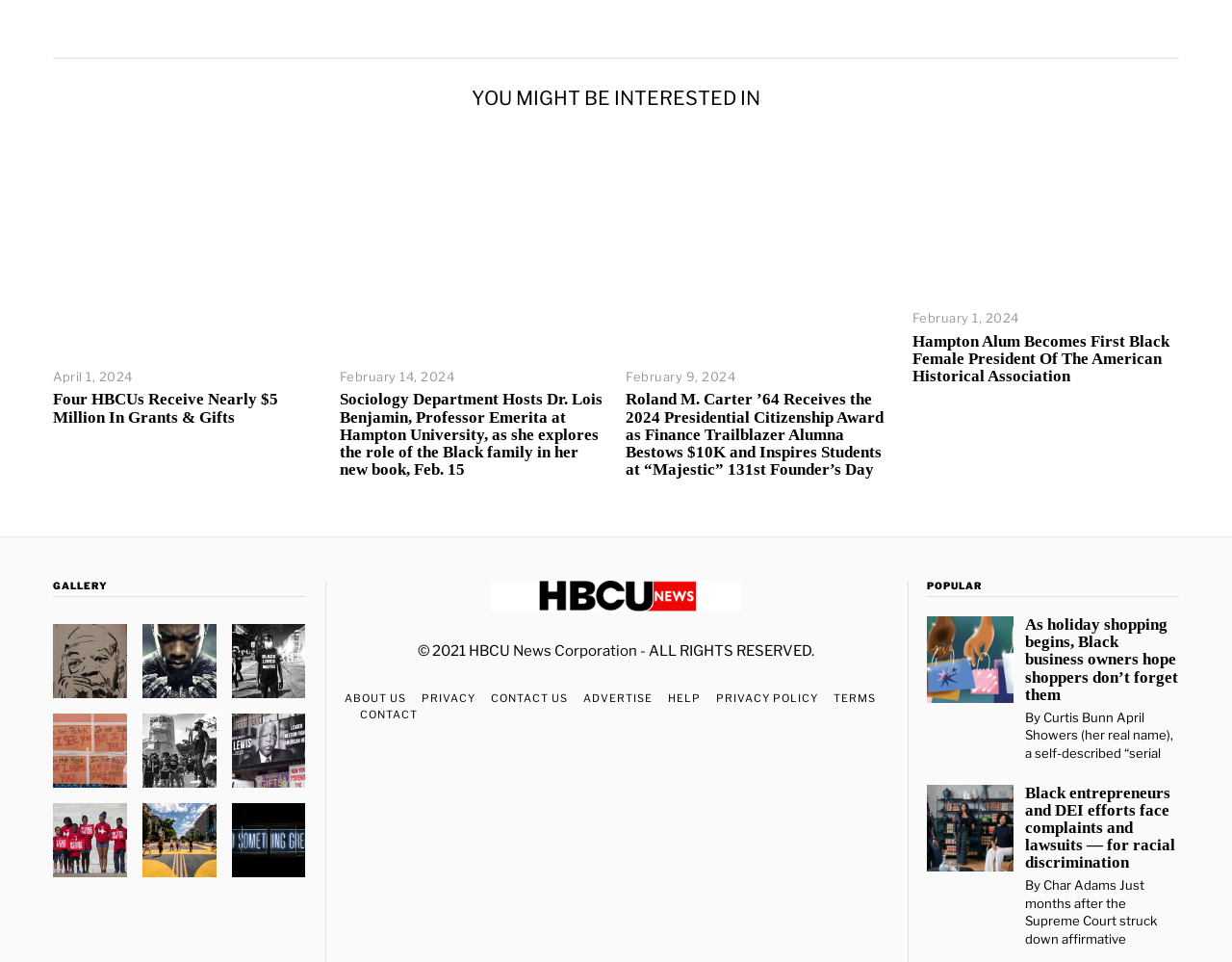Using the information in the image, give a detailed answer to the following question: How many links are there in the footer section?

I counted the number of link elements in the footer section, which are 7.